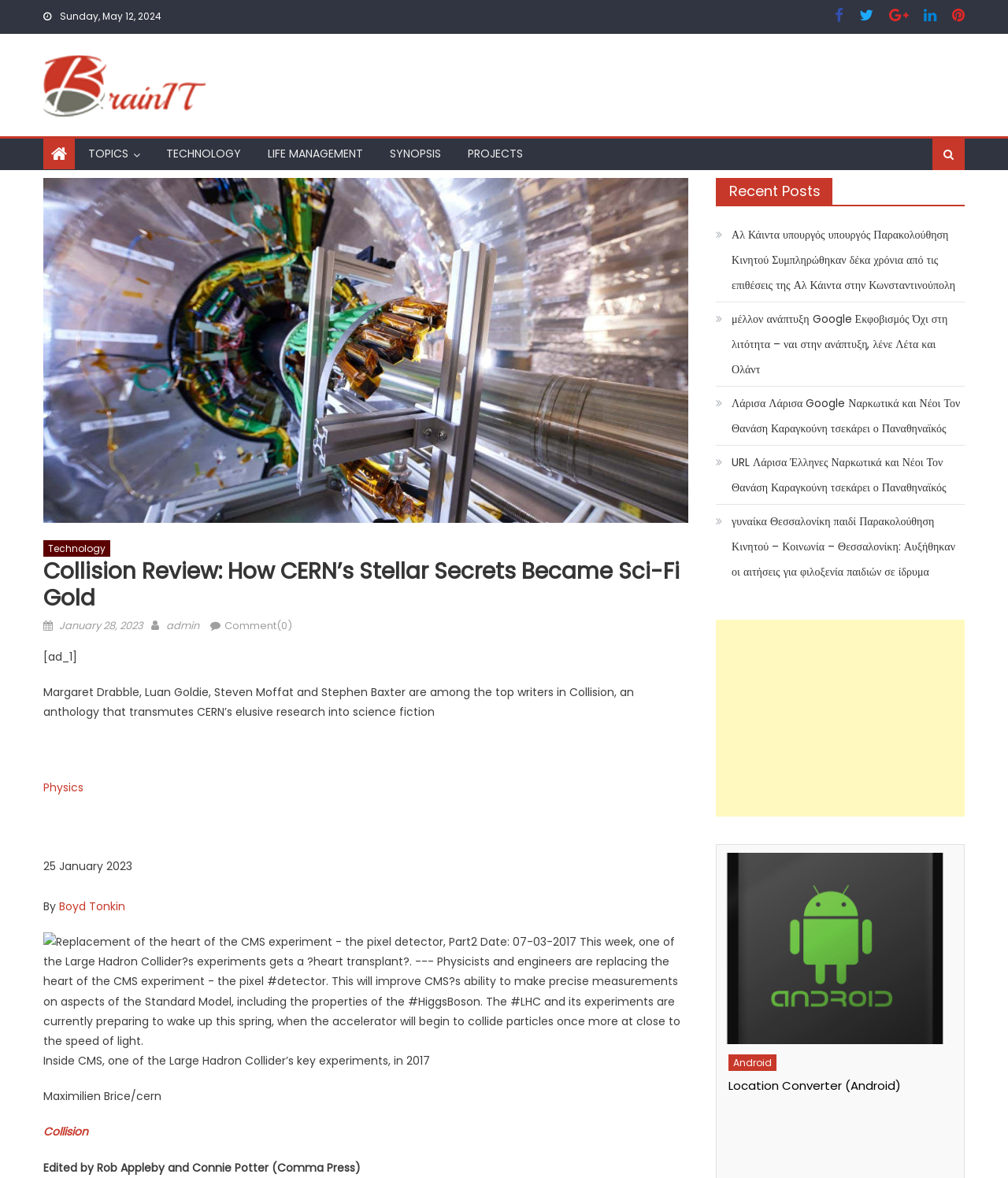What is the date of the article?
Please answer the question as detailed as possible based on the image.

The date of the article can be found in the section where the article's metadata is displayed. It is located below the article's title and above the author's name. The date is written in the format 'Posted on' followed by the actual date, which is 'January 28, 2023'.